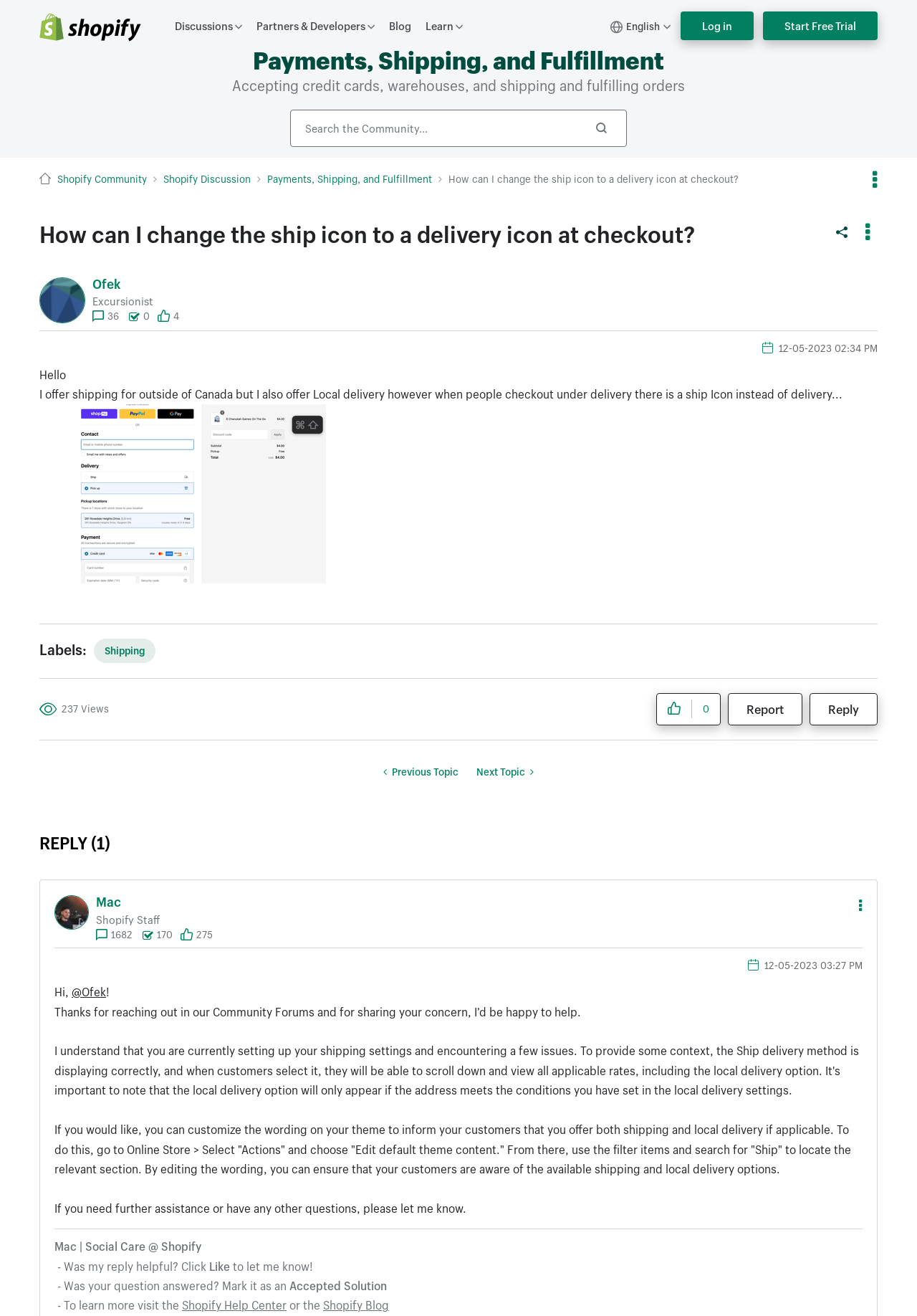Respond with a single word or phrase to the following question:
What is the role of Mac in the discussion?

Shopify Staff